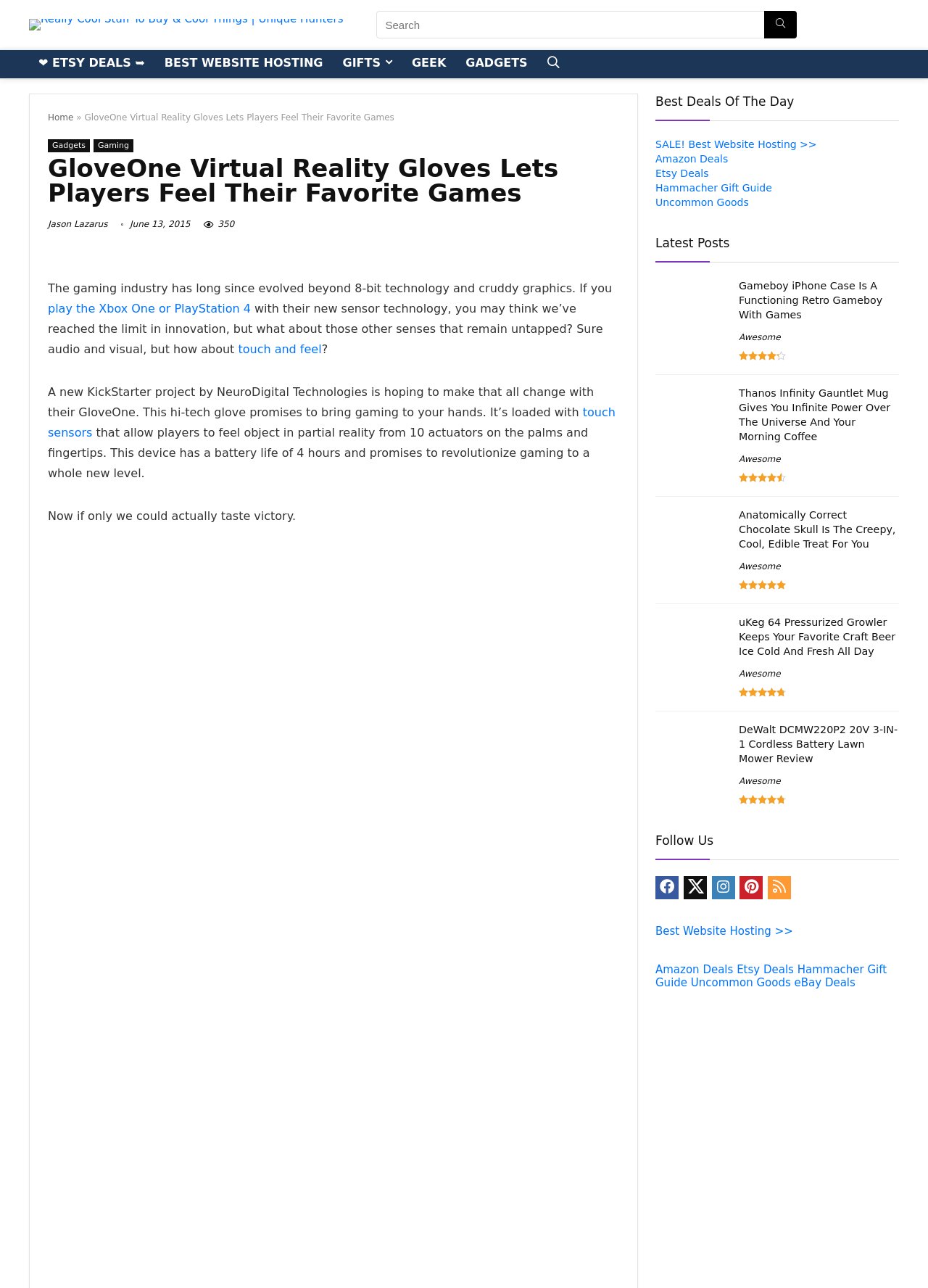Please determine the bounding box coordinates of the section I need to click to accomplish this instruction: "Search for something".

[0.405, 0.008, 0.858, 0.03]